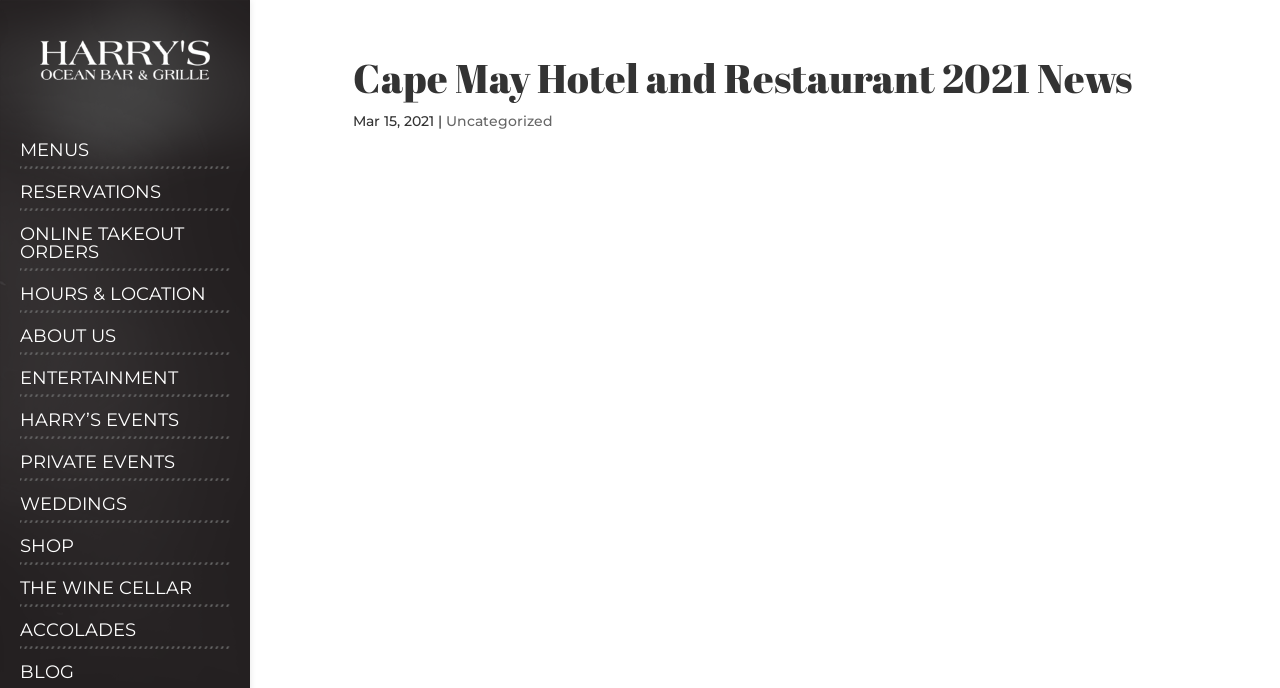Identify the bounding box coordinates of the specific part of the webpage to click to complete this instruction: "View MENUS".

[0.016, 0.205, 0.211, 0.246]